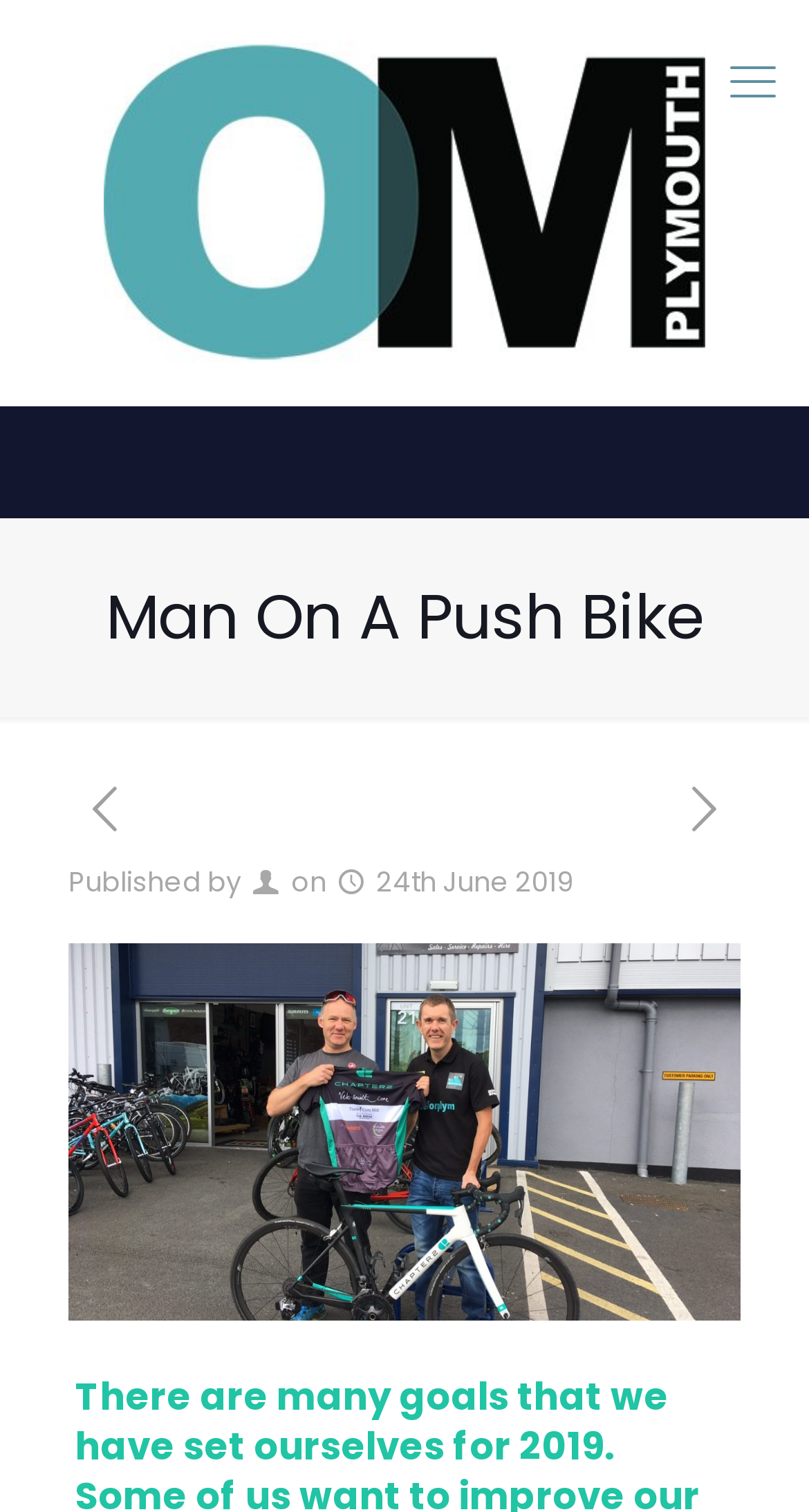Answer this question using a single word or a brief phrase:
What is the name of the media group?

OM Media Group